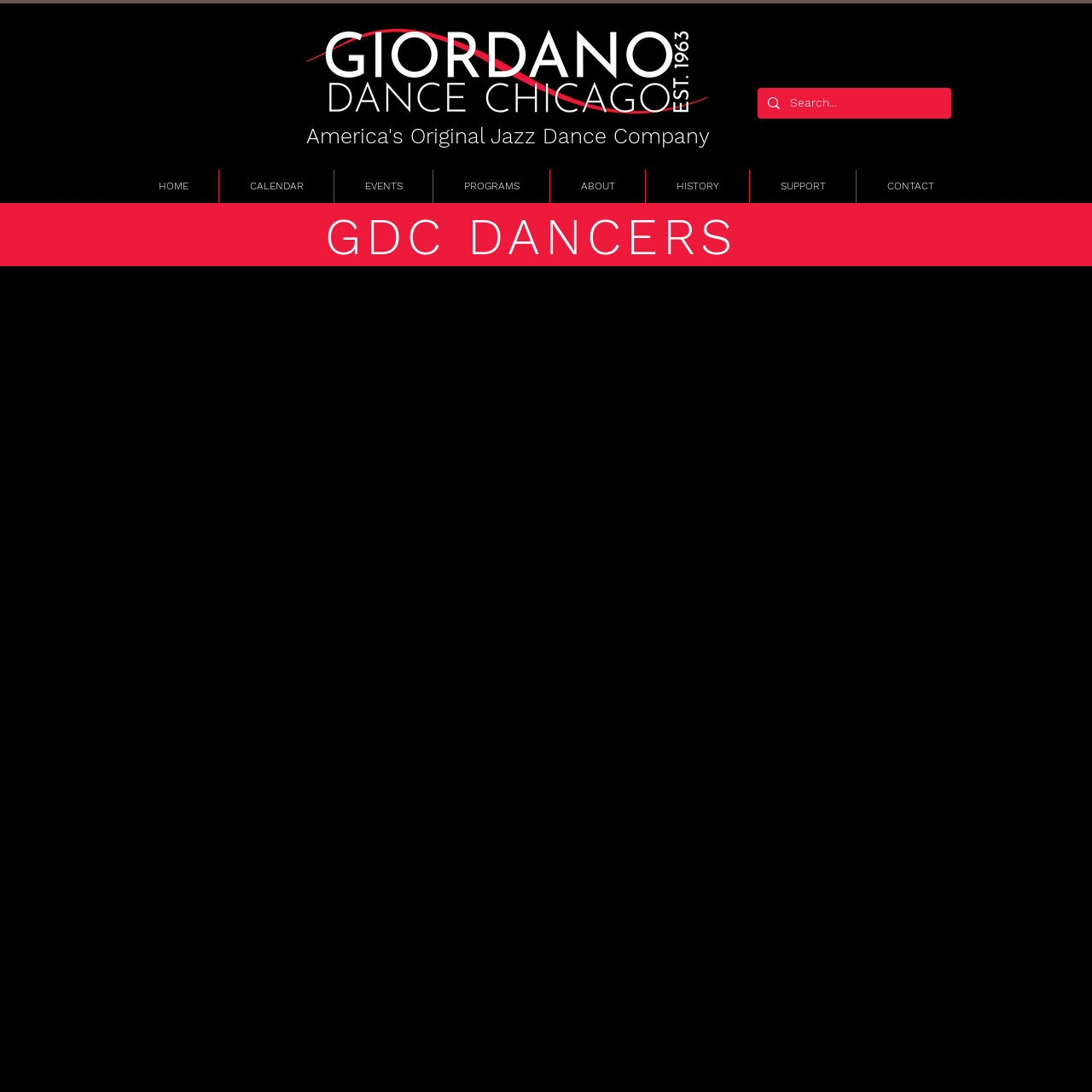Respond with a single word or phrase to the following question: What is the navigation menu located at?

Top-center of the webpage